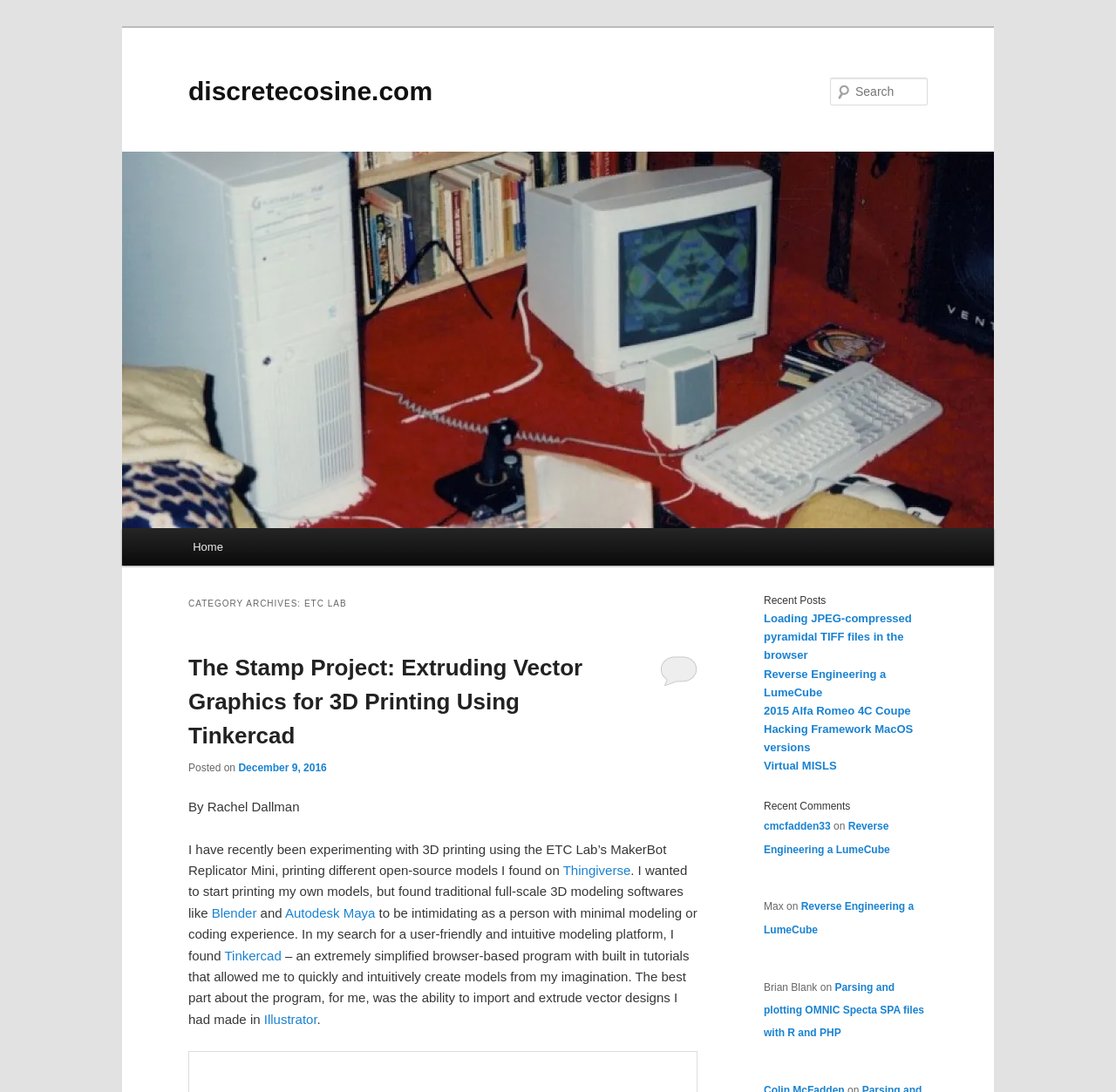Provide the bounding box coordinates of the HTML element this sentence describes: "5". The bounding box coordinates consist of four float numbers between 0 and 1, i.e., [left, top, right, bottom].

None